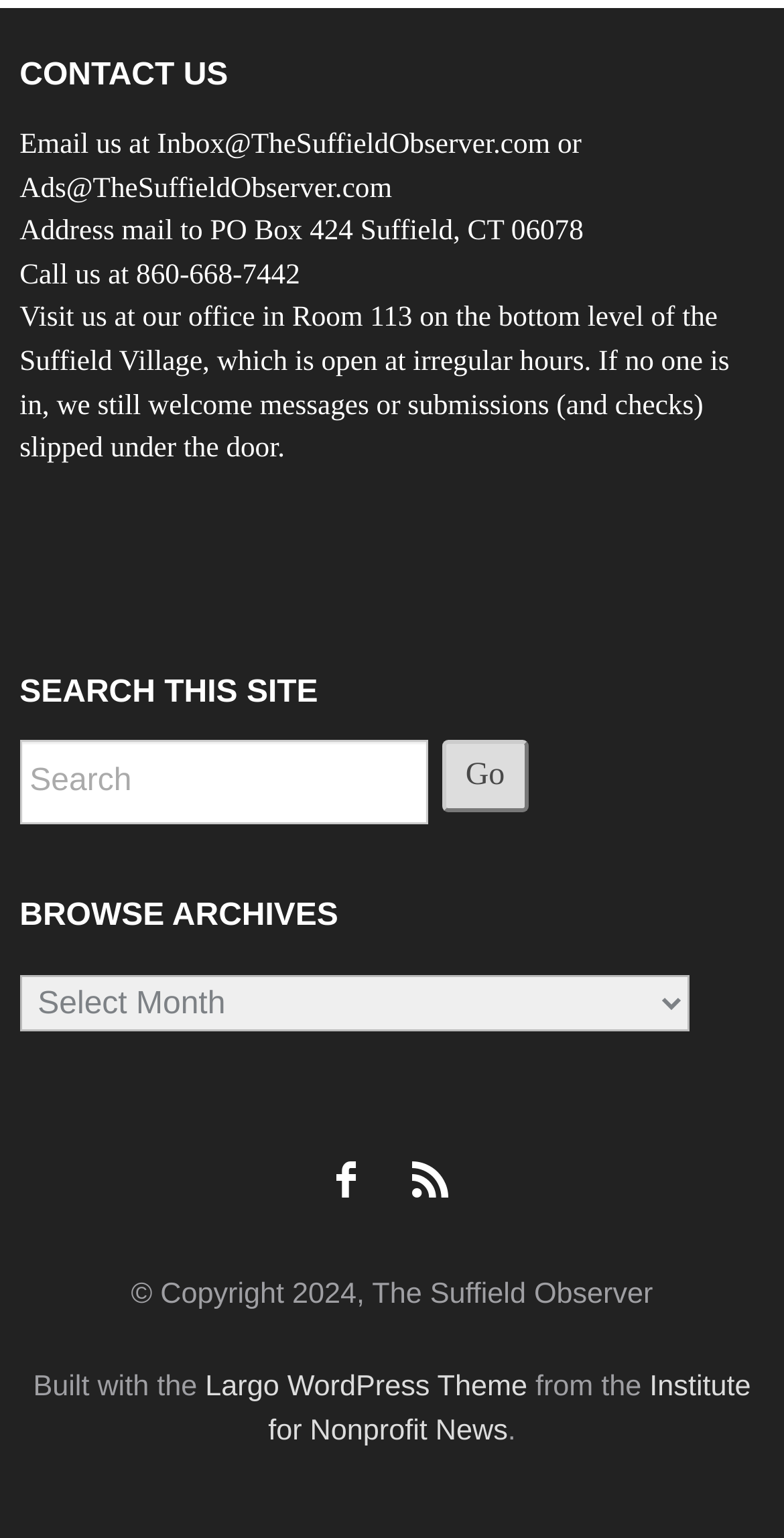Using floating point numbers between 0 and 1, provide the bounding box coordinates in the format (top-left x, top-left y, bottom-right x, bottom-right y). Locate the UI element described here: KURSI TAMU

None